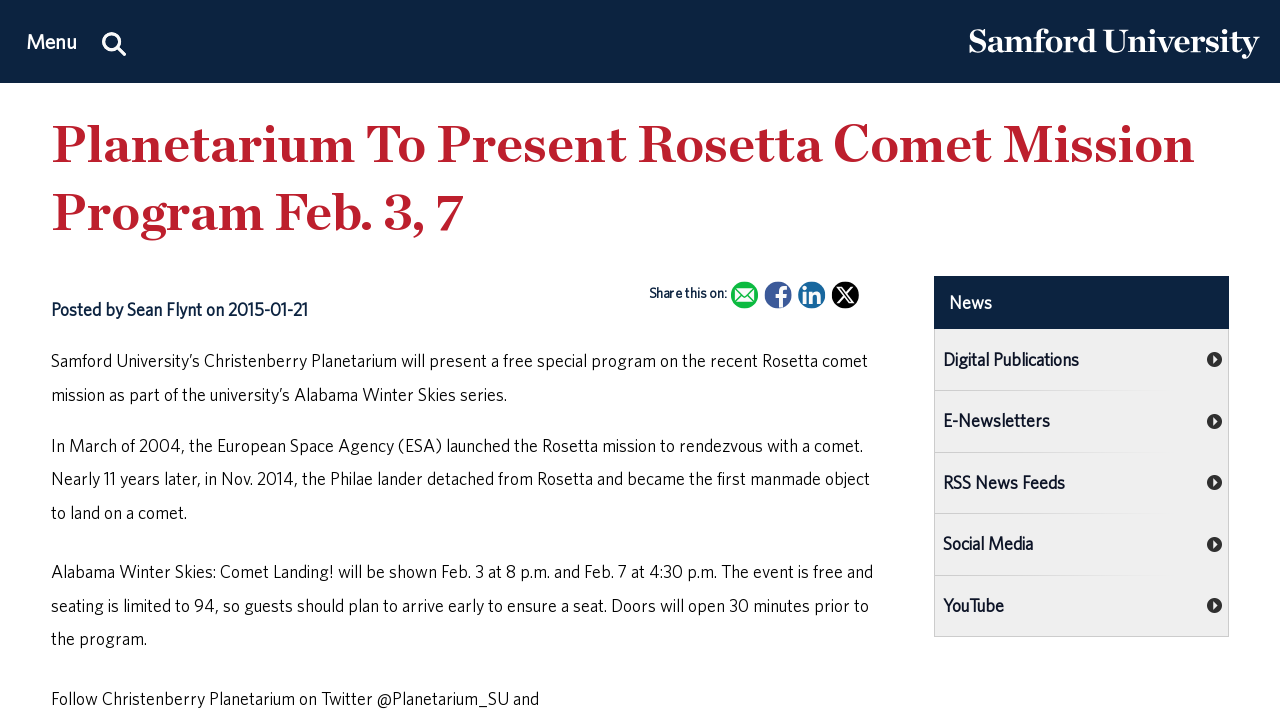Provide the bounding box coordinates for the area that should be clicked to complete the instruction: "Search this site.".

[0.072, 0.0, 0.106, 0.116]